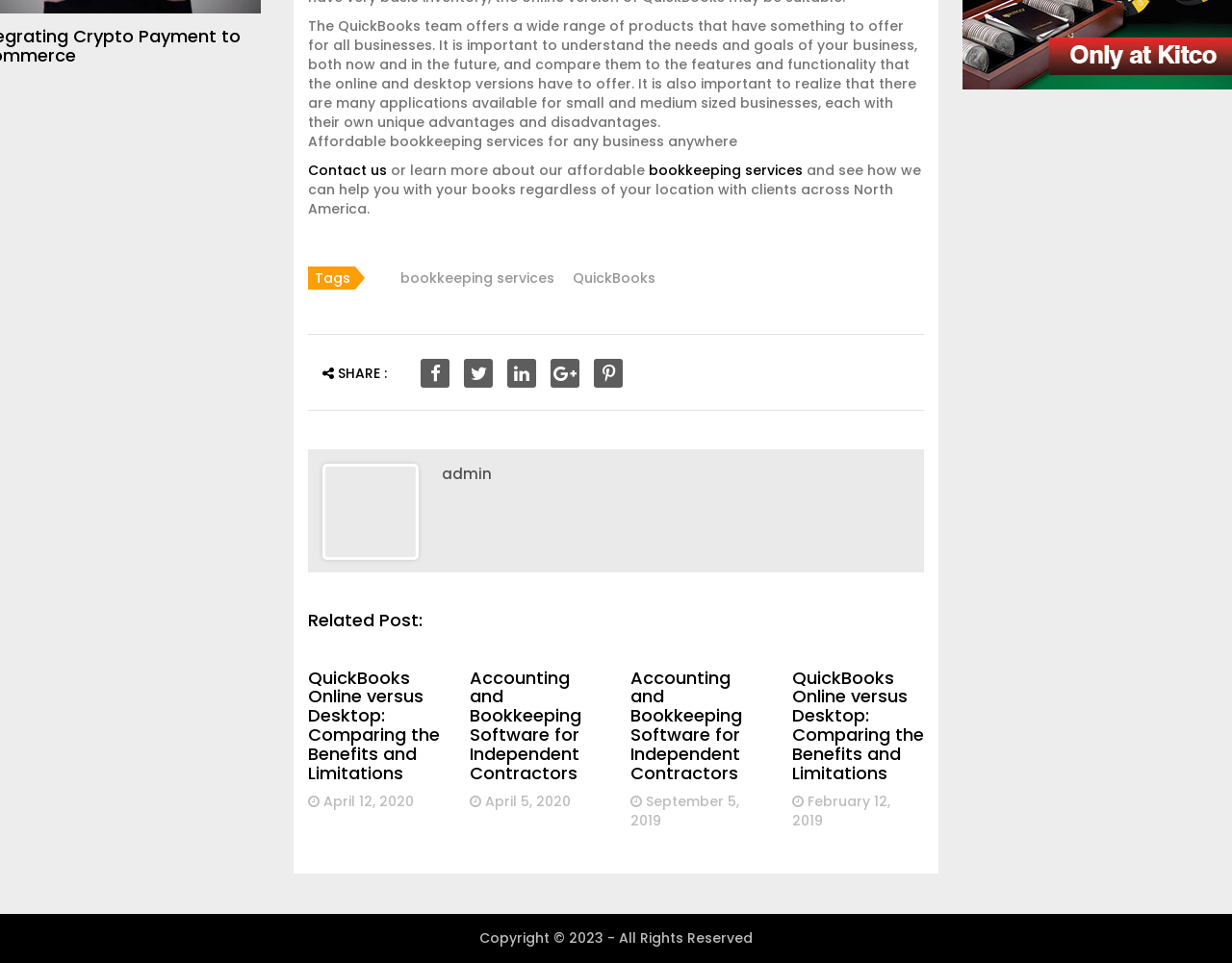Please specify the bounding box coordinates of the region to click in order to perform the following instruction: "Share on social media".

[0.341, 0.372, 0.4, 0.402]